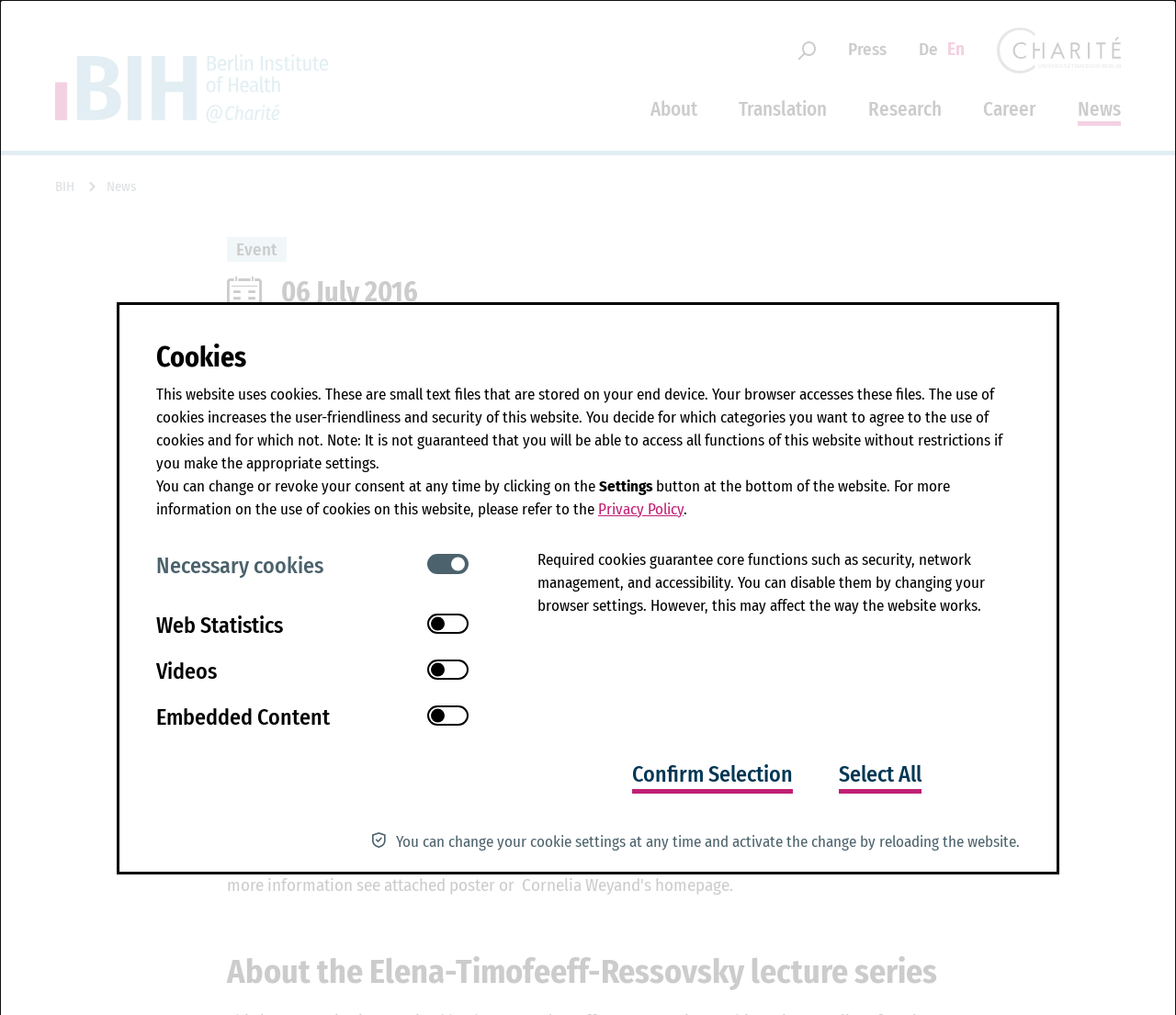Describe all the key features of the webpage in detail.

This webpage is about a lecture titled "The Warburg Effect – from Cancer to Autoimmune Disease" which is part of the Elena-Timofeeff-Ressovsky lecture series at the MDC. The lecture will be held by Professor Dr. Cornelia M. Weyand from Immunology and Rheumatology, Stanford University.

At the top left of the page, there is a link to go back to the homepage, accompanied by an image. On the top right, there is a navigation menu with options to open or close the search function, access the press section, switch between German and English languages, and navigate to Charité.

Below the navigation menu, there is a main navigation bar with options to access different sections of the website, including About, Translation, Research, Career, and News.

The main content of the page is divided into several sections. The first section displays the title of the lecture, followed by a brief description of the event, including the date and time. The second section is about the lecturer, Professor Dr. Cornelia M. Weyand. The third section provides information about the Elena-Timofeeff-Ressovsky lecture series.

Further down the page, there is a section about cookies, which explains how the website uses cookies and allows users to customize their cookie settings. This section includes several checkboxes to select which types of cookies to allow, including necessary cookies, web statistics, videos, and embedded content. There are also buttons to confirm the selection or select all options.

At the bottom of the page, there is a message reminding users that they can change their cookie settings at any time and activate the change by reloading the website.